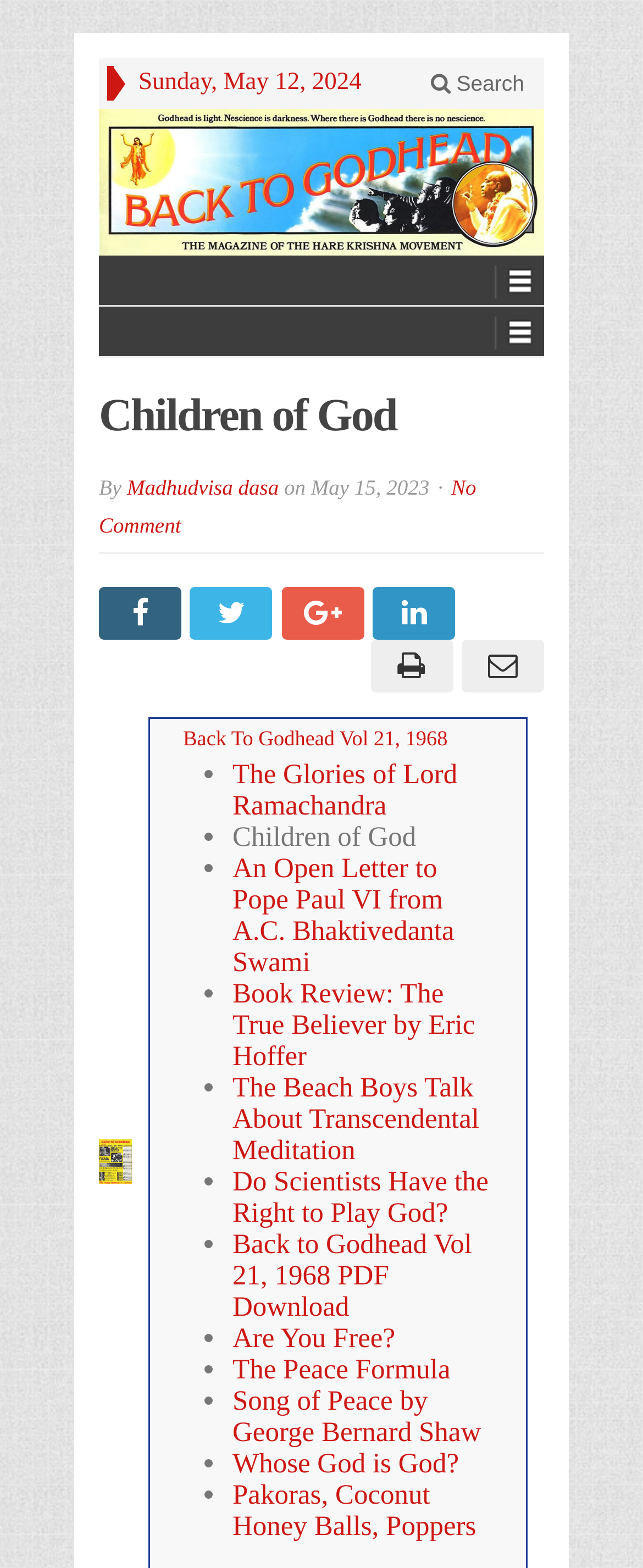Refer to the image and provide an in-depth answer to the question:
What is the title of the first article?

I found the title of the first article by looking at the link below the image 'wp-content/uploads/2013/12/1968-01-21-01-228x300.jpg'. The link text is 'The Glories of Lord Ramachandra'.